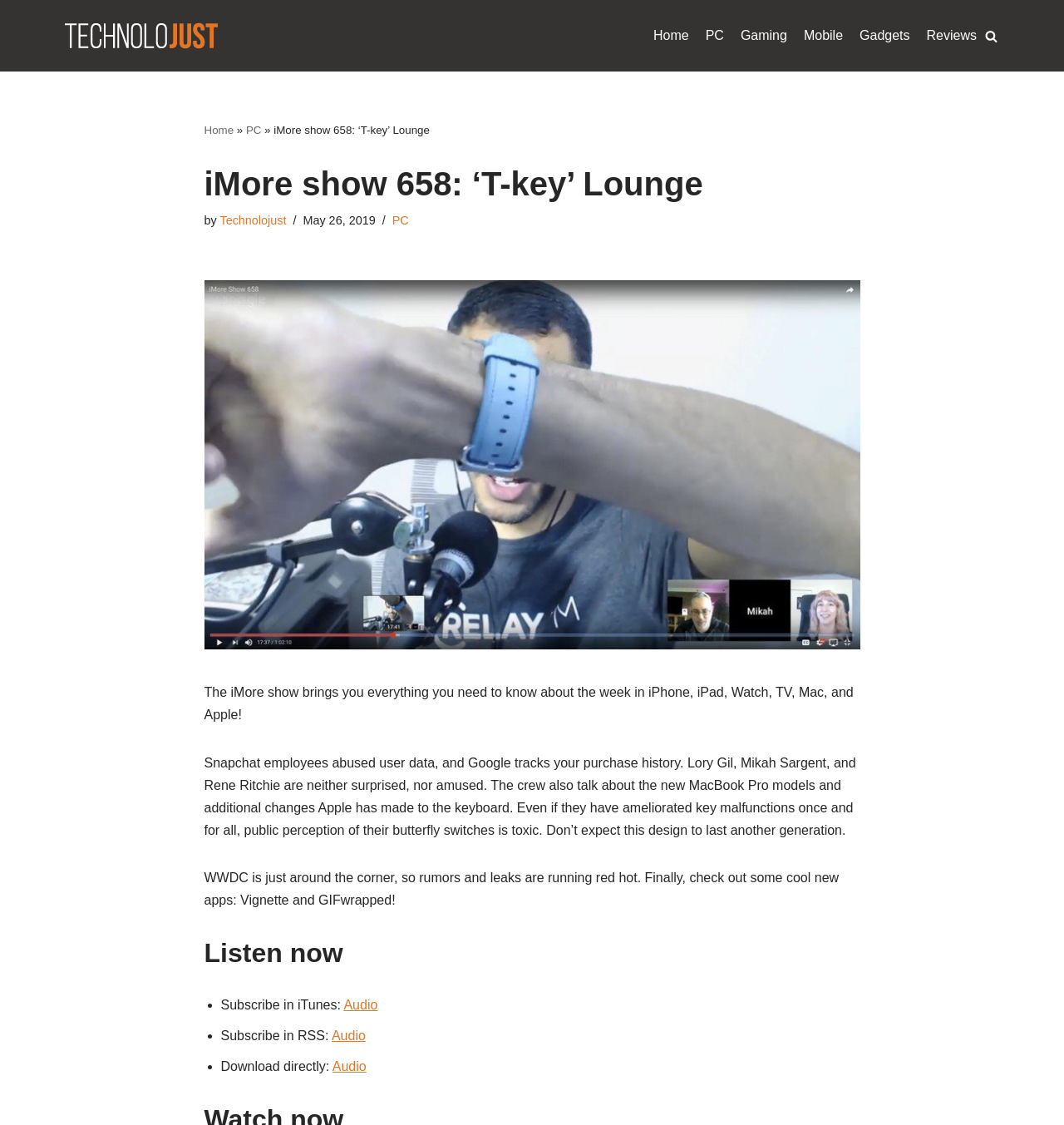Identify the main heading of the webpage and provide its text content.

iMore show 658: ‘T-key’ Lounge